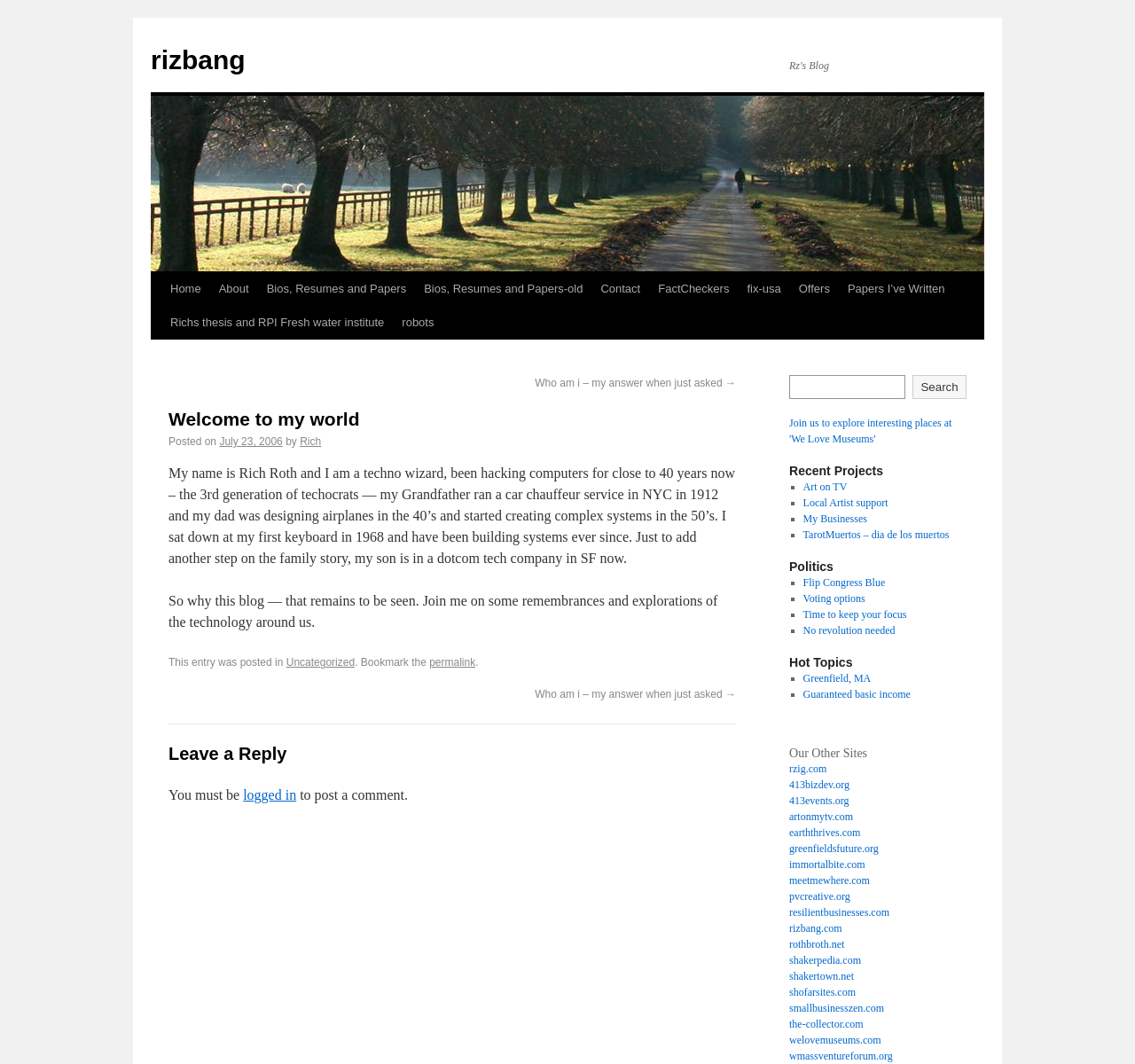Bounding box coordinates are specified in the format (top-left x, top-left y, bottom-right x, bottom-right y). All values are floating point numbers bounded between 0 and 1. Please provide the bounding box coordinate of the region this sentence describes: Thonet

None